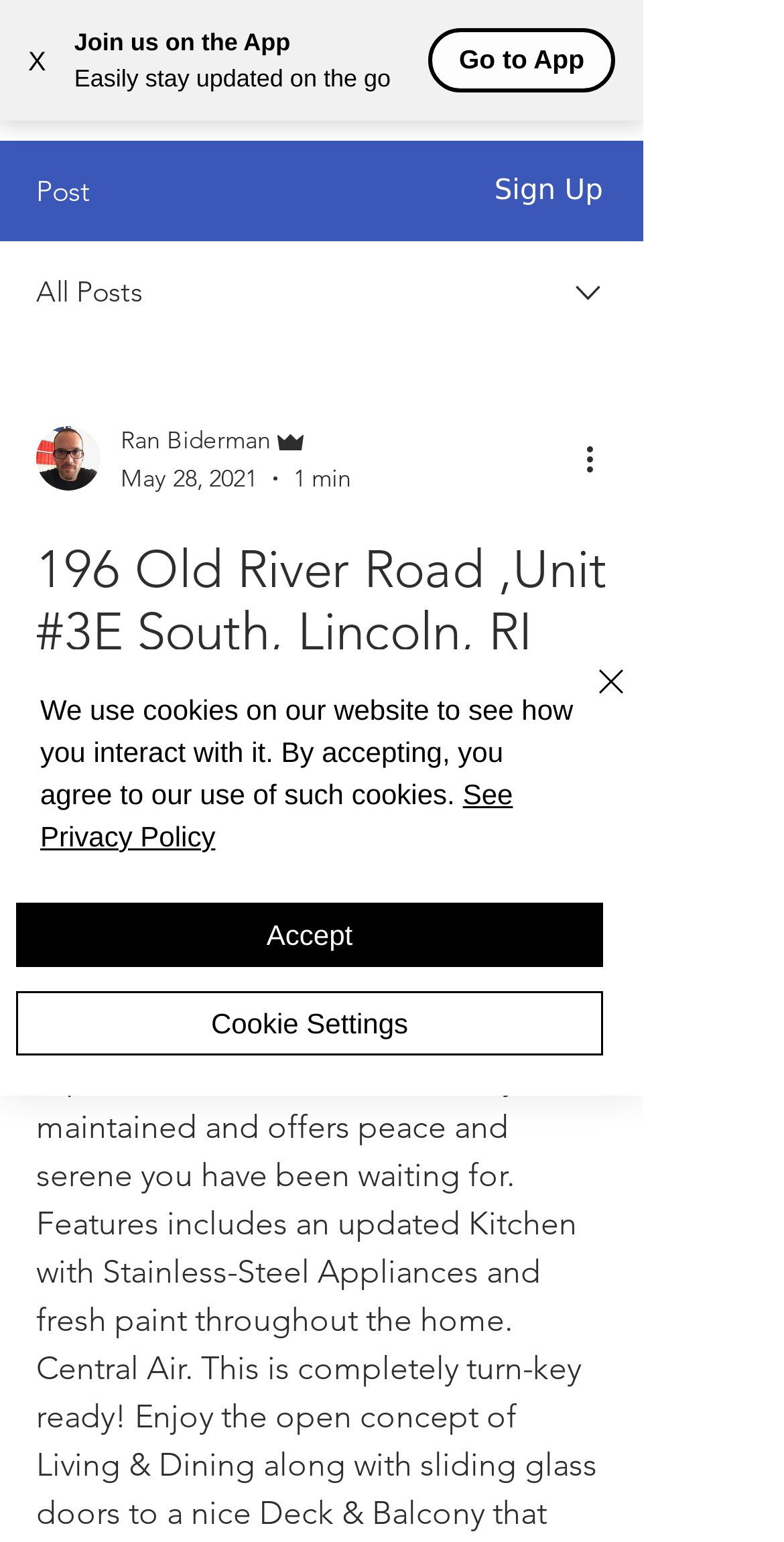What is the sold price of the condo?
Respond to the question with a single word or phrase according to the image.

$179,000